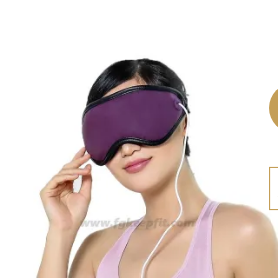What is the ergonomic design of the mask meant to do?
Refer to the image and give a detailed response to the question.

According to the caption, the ergonomic design of the mask is meant to effectively shade the eyes while reducing pressure, which suggests that the design is intended to provide a comfortable fit for the user.